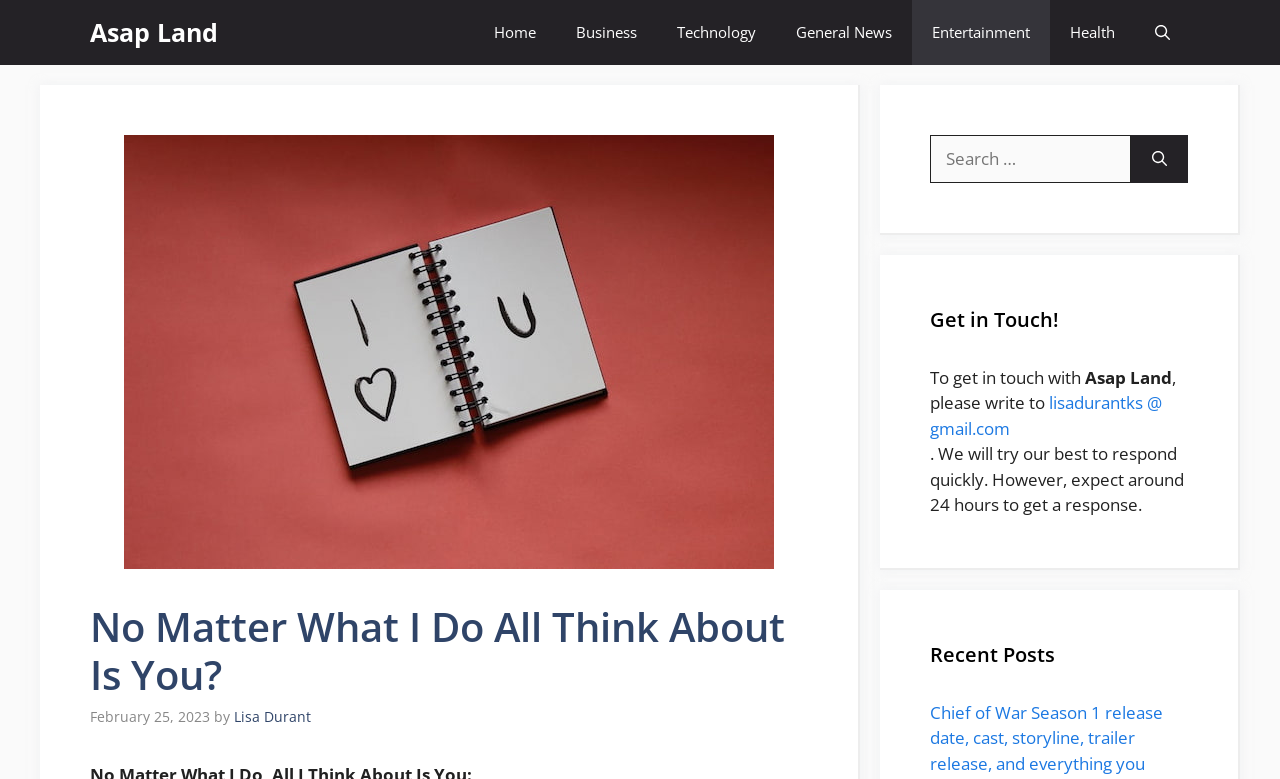Please answer the following question using a single word or phrase: 
What is the date of the article?

February 25, 2023